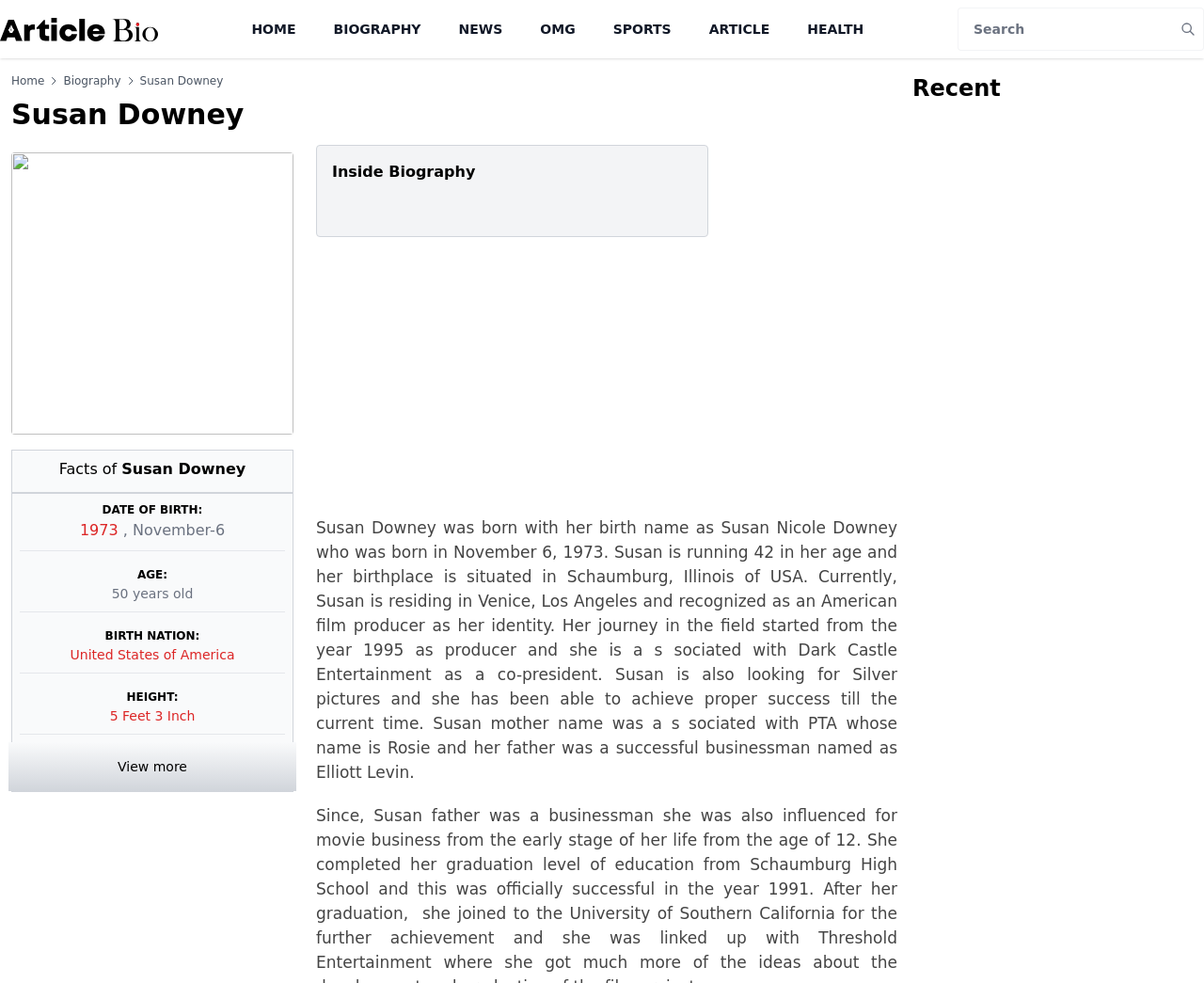Please specify the bounding box coordinates of the clickable section necessary to execute the following command: "Go to the home page".

[0.209, 0.022, 0.246, 0.037]